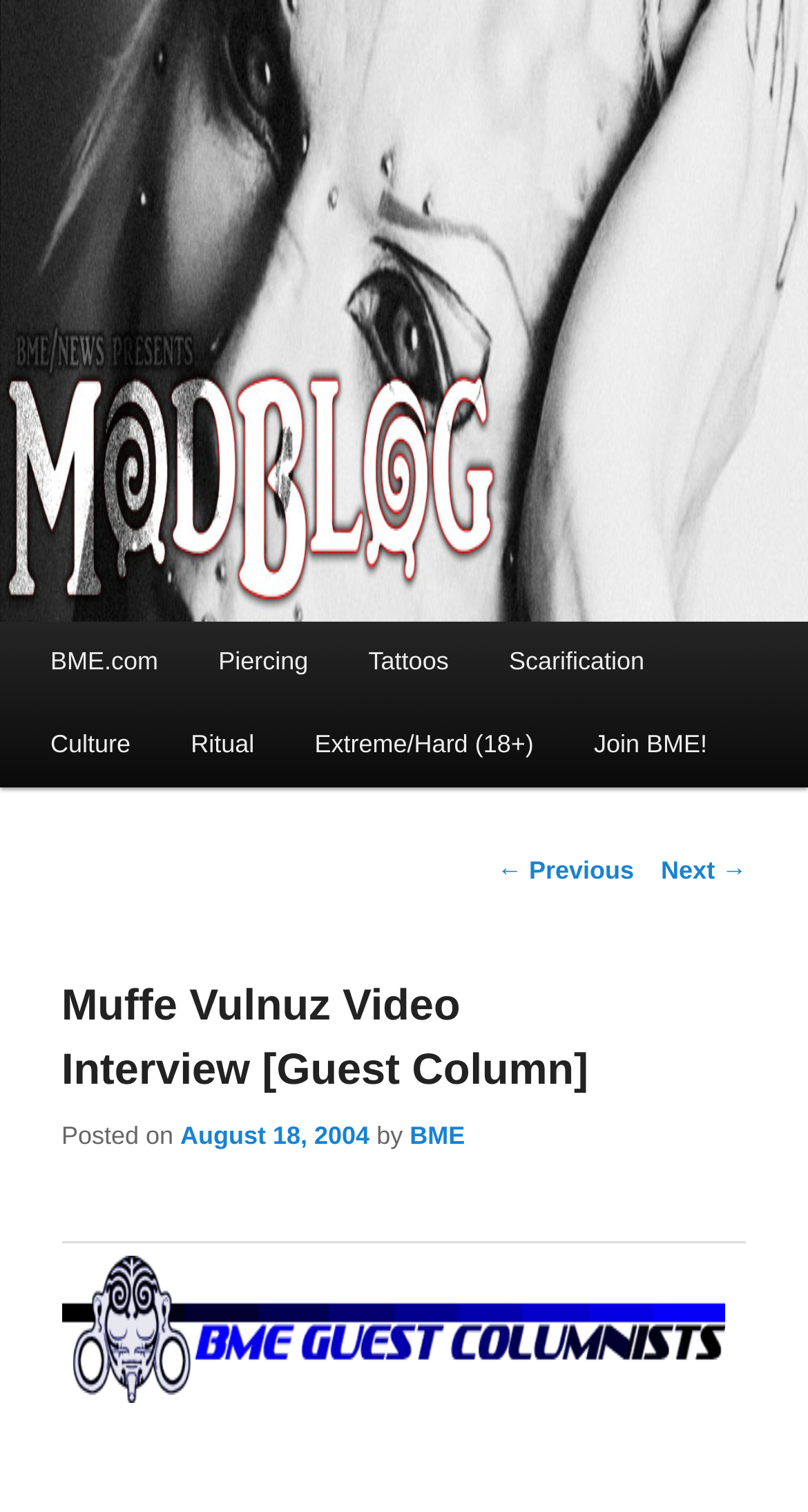What is the first link in the main menu?
Based on the screenshot, answer the question with a single word or phrase.

BME.com